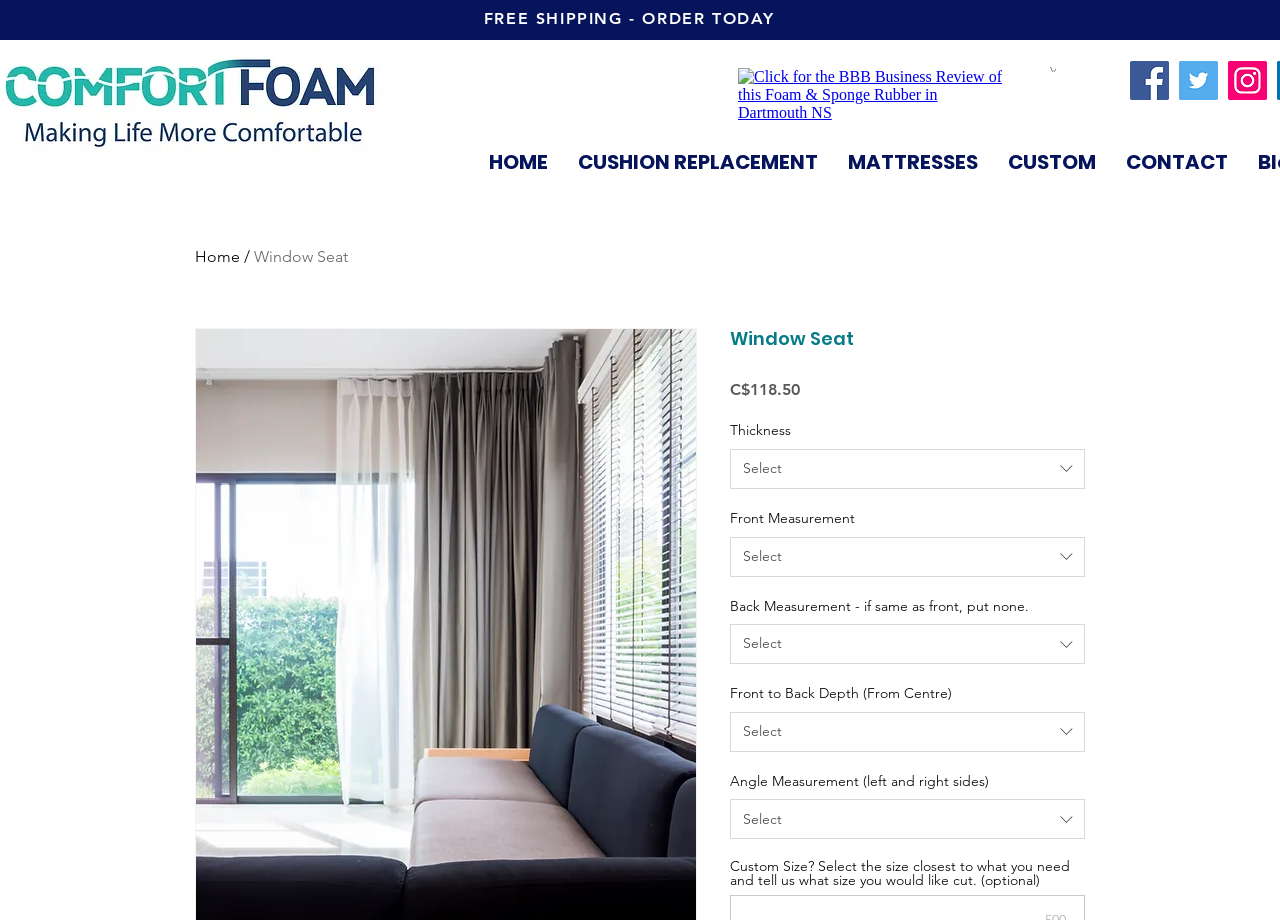What is the purpose of the 'Custom Size?' text?
Please answer the question with a detailed response using the information from the screenshot.

I inferred the purpose of the 'Custom Size?' text by reading the text itself which says 'Select the size closest to what you need and tell us what size you would like cut. (optional)' which suggests that it is providing an option for customers to customize the size of their product.